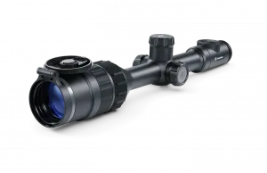Answer the question using only a single word or phrase: 
What is the riflescope's build described as?

Compact